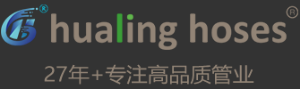What is the focus of Hualing's products?
Please craft a detailed and exhaustive response to the question.

The logo highlights Hualing's dedication to the high-quality pipeline industry, suggesting that the company's products are focused on providing excellence and reliability in this sector.